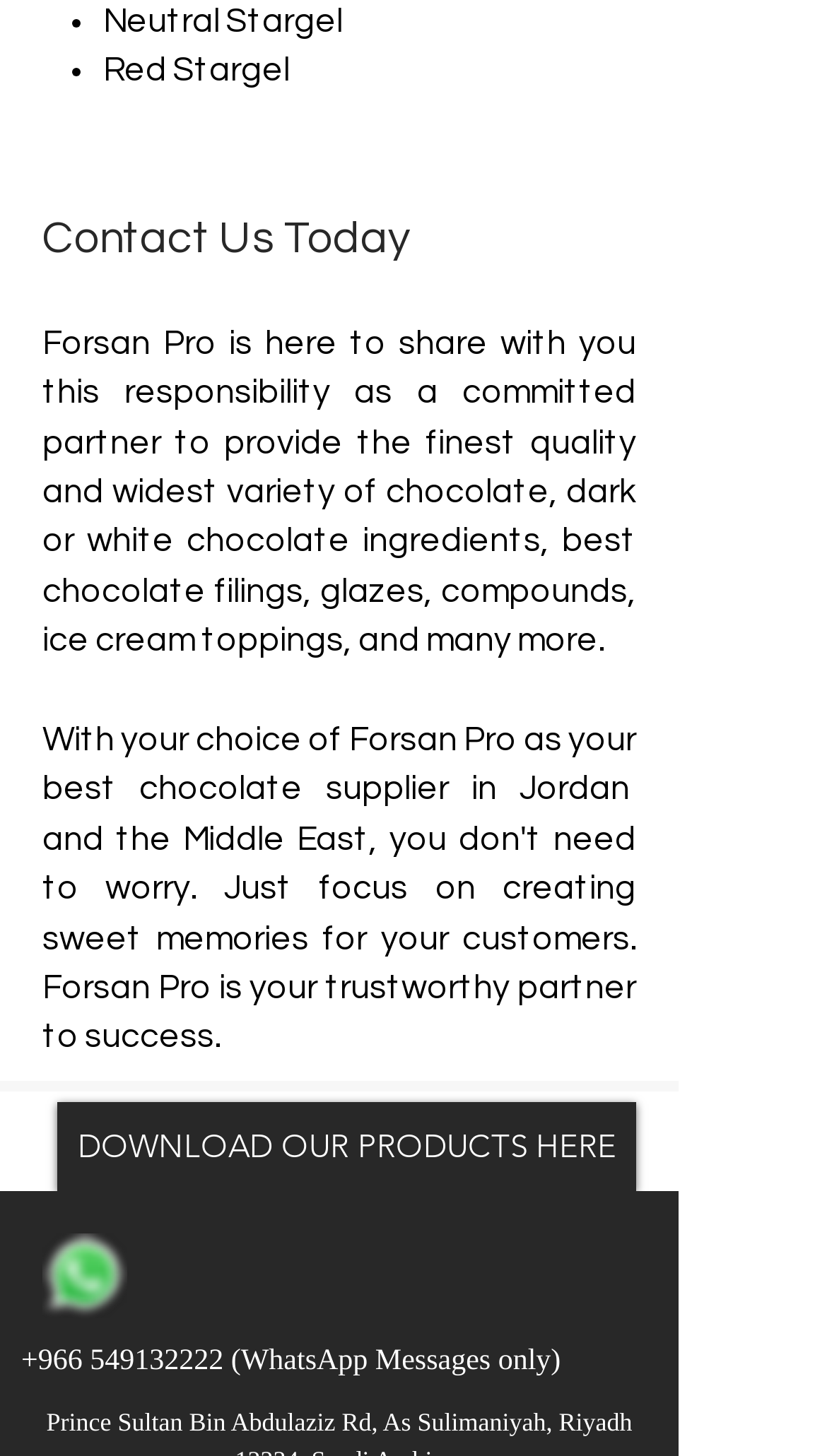Provide a brief response to the question below using a single word or phrase: 
What is the company name?

Forsan Pro